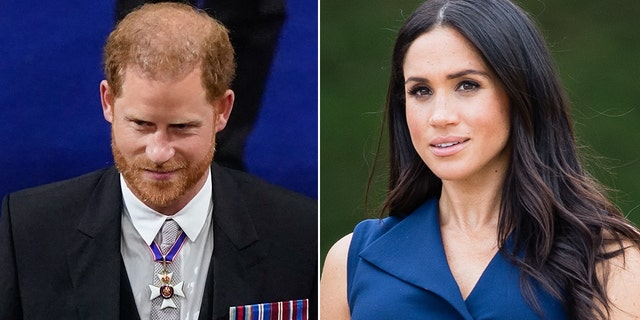What is the backdrop of the image?
Use the screenshot to answer the question with a single word or phrase.

A reminder of their ongoing narrative